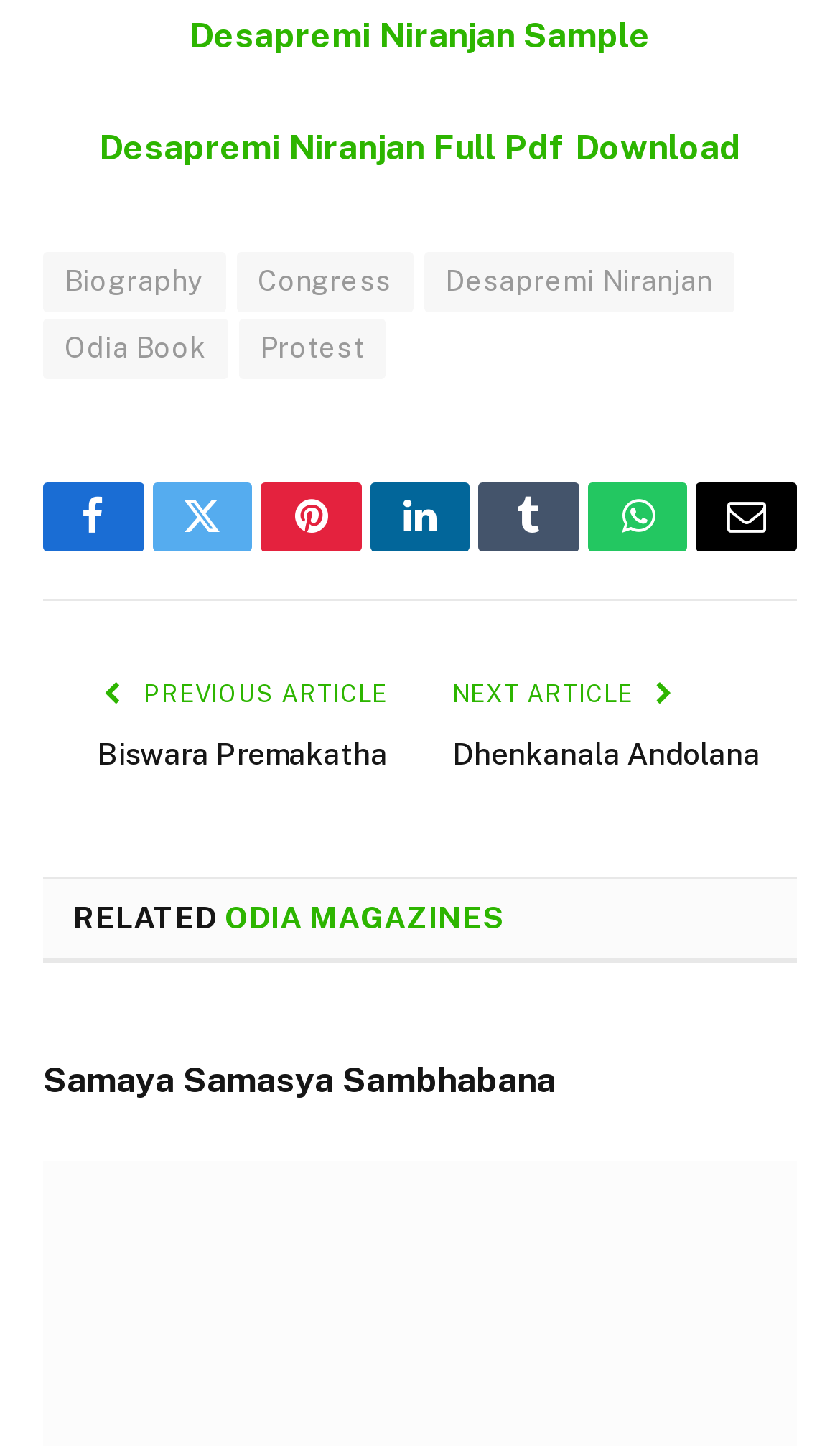Show the bounding box coordinates of the region that should be clicked to follow the instruction: "View Samaya Samasya Sambhabana article."

[0.051, 0.732, 0.949, 0.764]